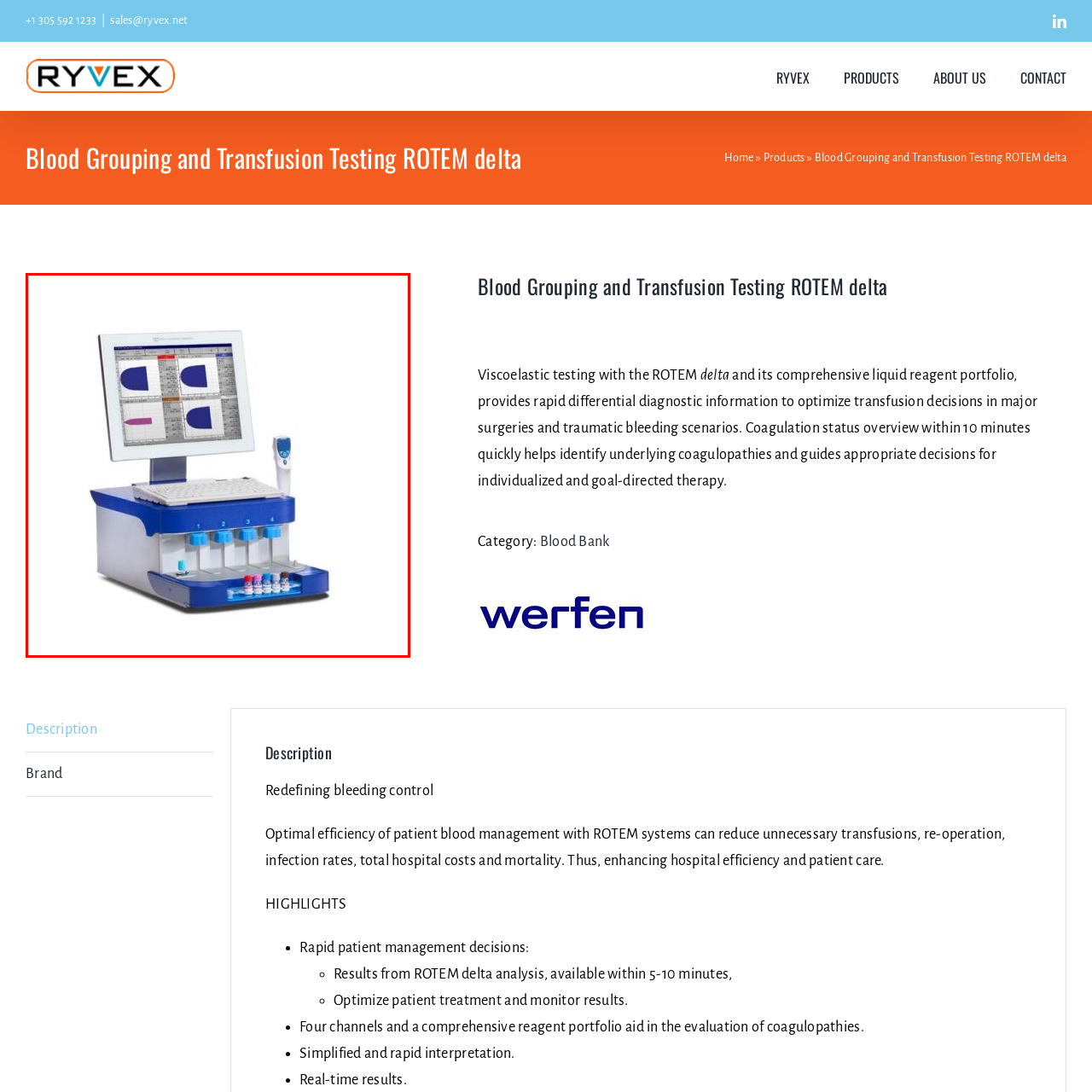Compose a thorough description of the image encased in the red perimeter.

The image showcases a state-of-the-art ROTEM delta analyzer, a crucial device used in blood grouping and transfusion testing. The system features a sleek, modern design with a prominent display screen that presents various graphical data, enhancing the visualization of blood coagulation results. Below the screen is a user-friendly keyboard and control interface, facilitating ease of operation for laboratory personnel.

The analyzer includes space for multiple test tubes, with five distinct sample compartments, each equipped with blue caps for easy identification. This capability allows for efficient processing of different samples simultaneously. The device is not just technologically advanced but also plays a vital role in optimizing transfusion decisions during major surgeries and trauma care, contributing significantly to patient management. The ROTEM delta's rapid analysis capability, typically yielding results within 5-10 minutes, empowers healthcare providers to make informed decisions quickly.